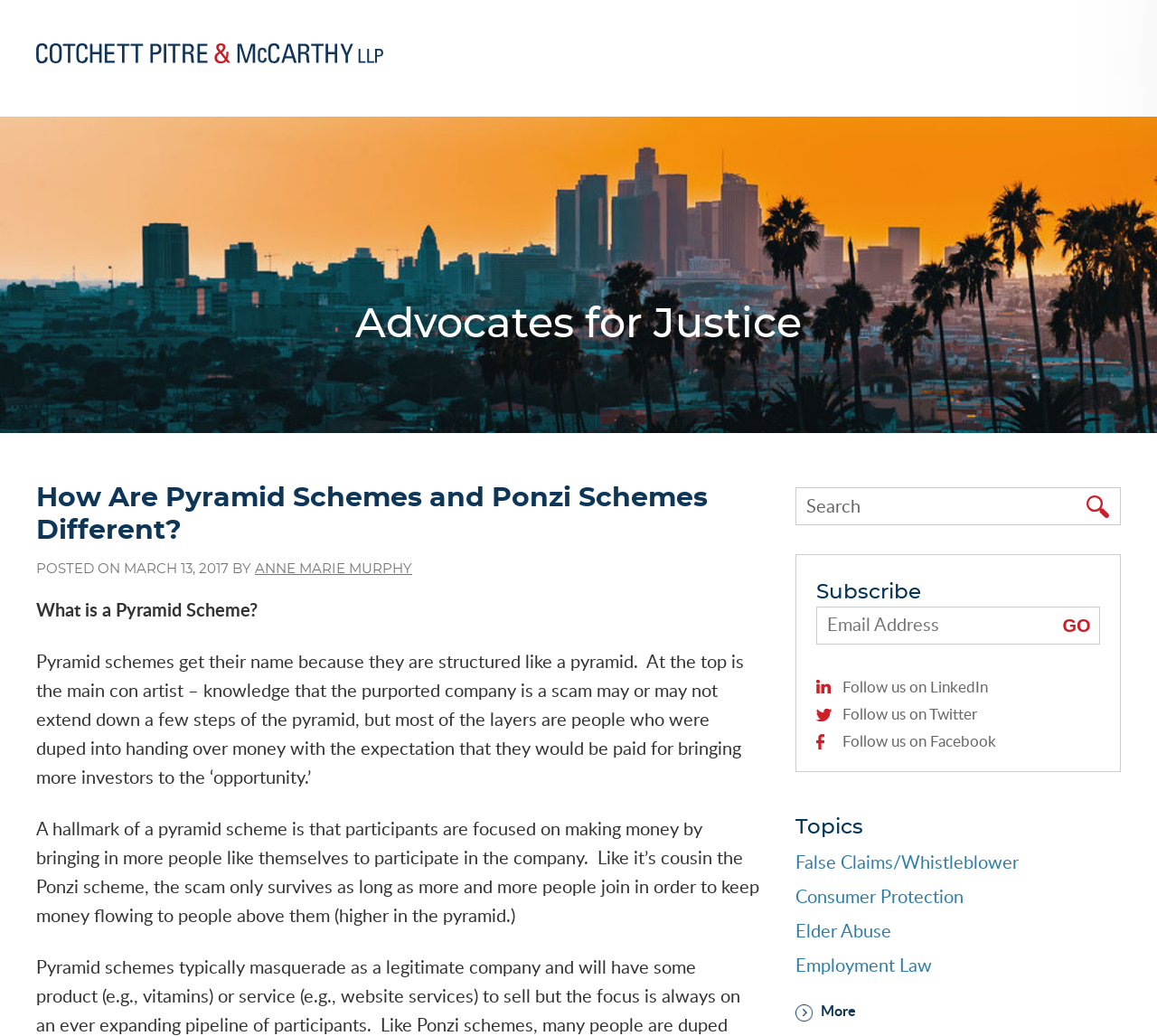Identify the bounding box coordinates of the region that needs to be clicked to carry out this instruction: "Learn about False Claims/Whistleblower". Provide these coordinates as four float numbers ranging from 0 to 1, i.e., [left, top, right, bottom].

[0.688, 0.825, 0.88, 0.842]